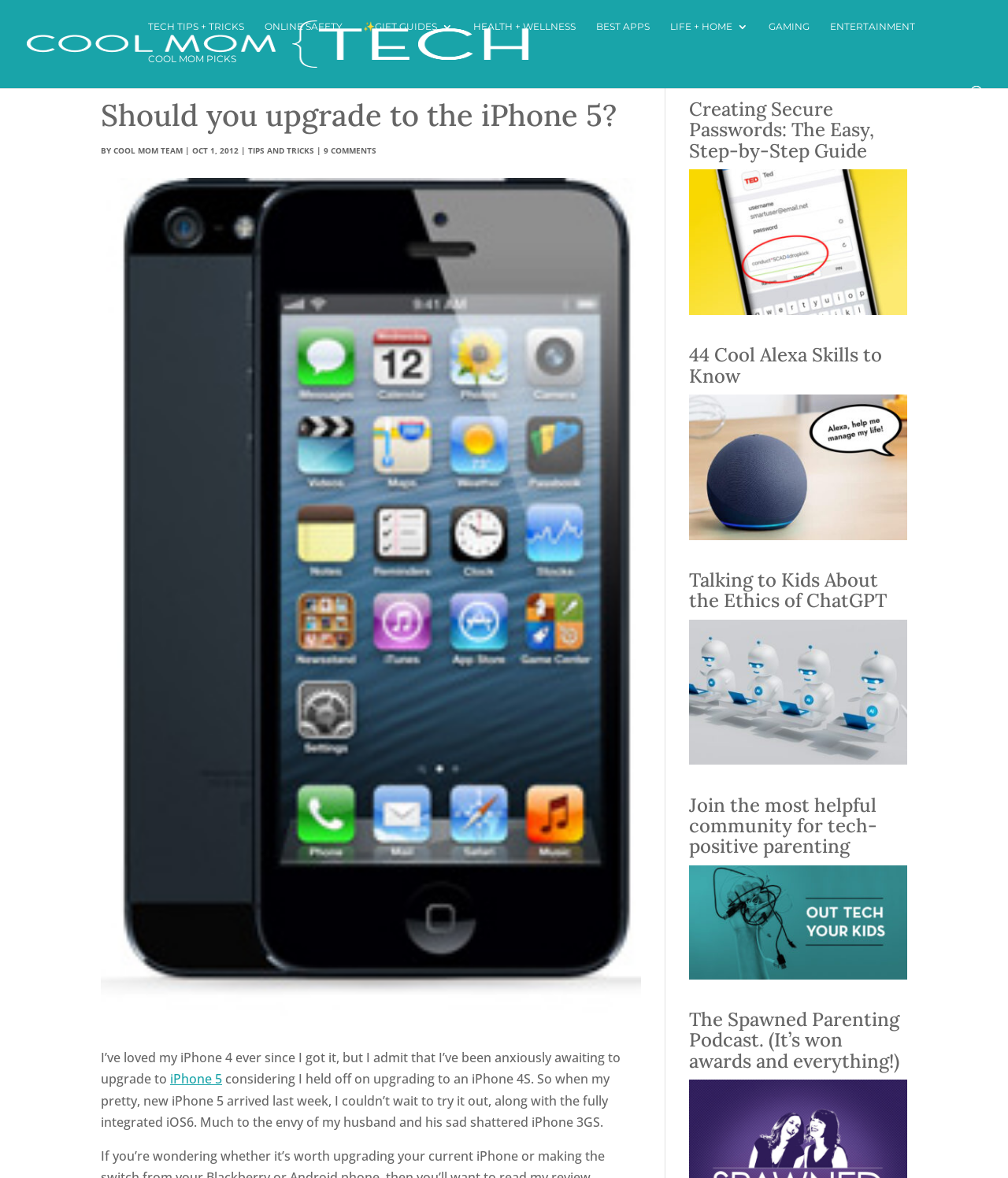What is the website's name?
Refer to the image and respond with a one-word or short-phrase answer.

Cool Mom Tech